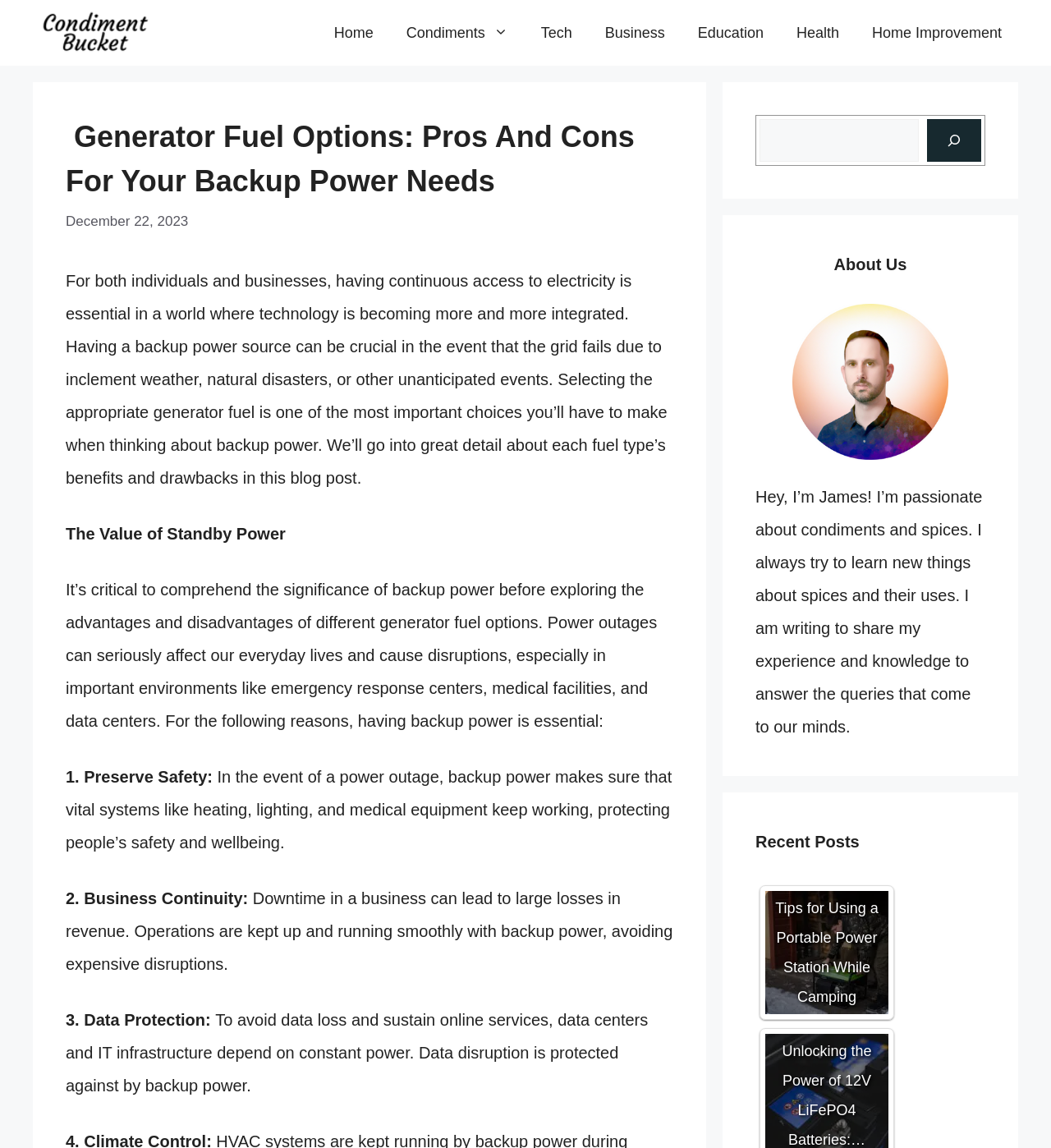Locate the bounding box coordinates of the area where you should click to accomplish the instruction: "Click on the '< Back' button".

None